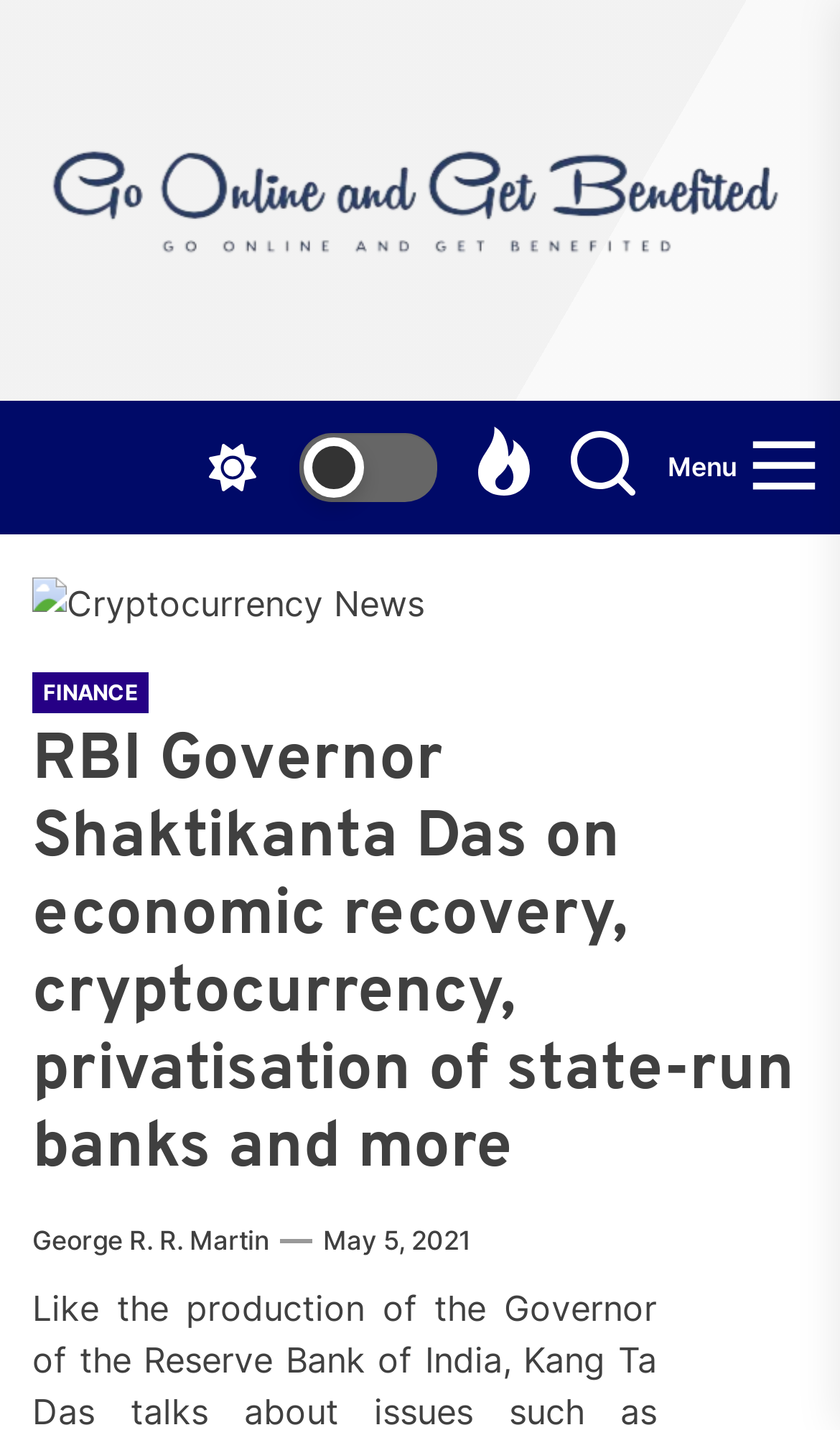Identify the bounding box coordinates of the section that should be clicked to achieve the task described: "Check the 'Cryptocurrency News' image".

[0.038, 0.403, 0.505, 0.44]